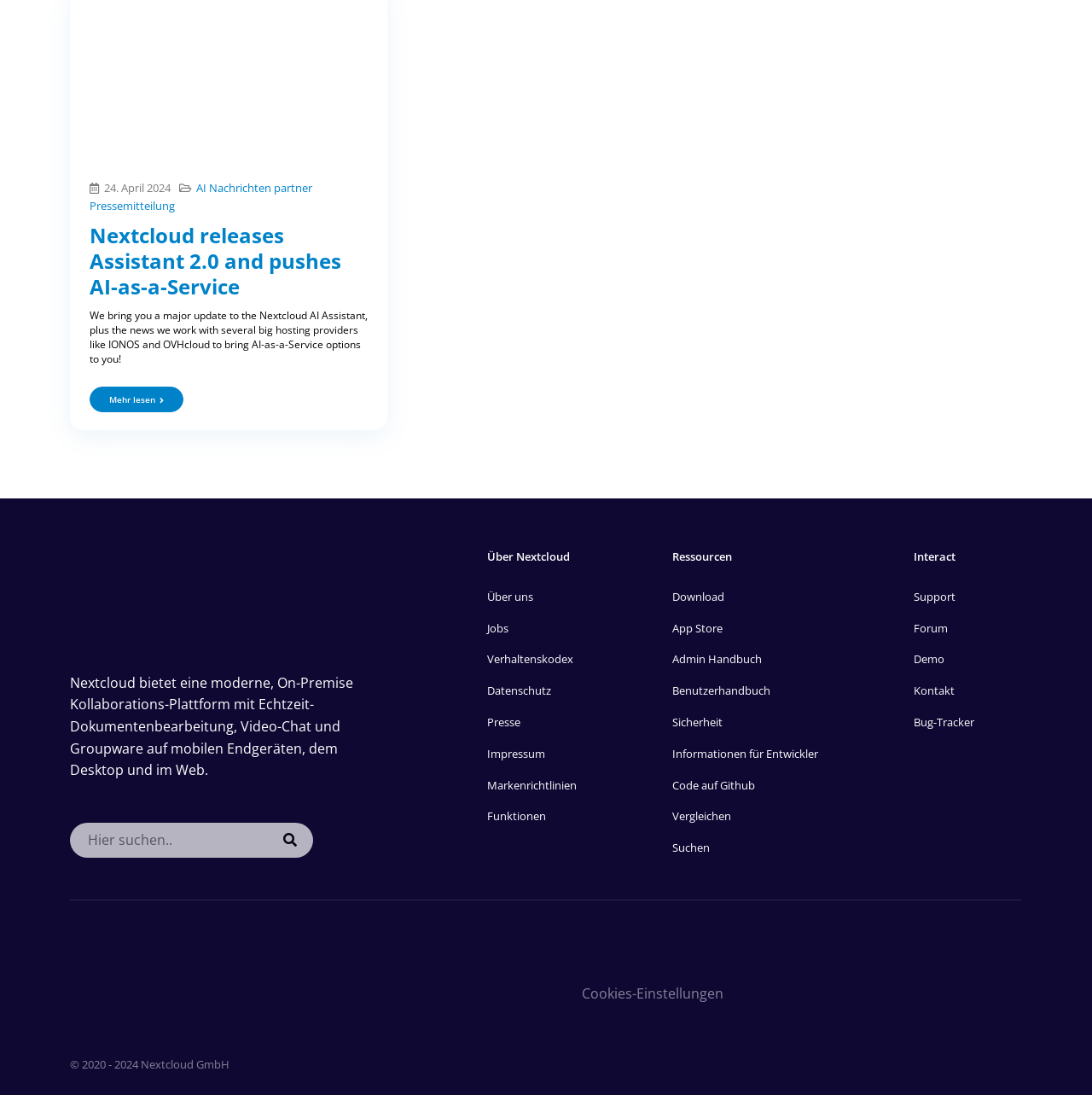How many social media links are at the bottom? Please answer the question using a single word or phrase based on the image.

6